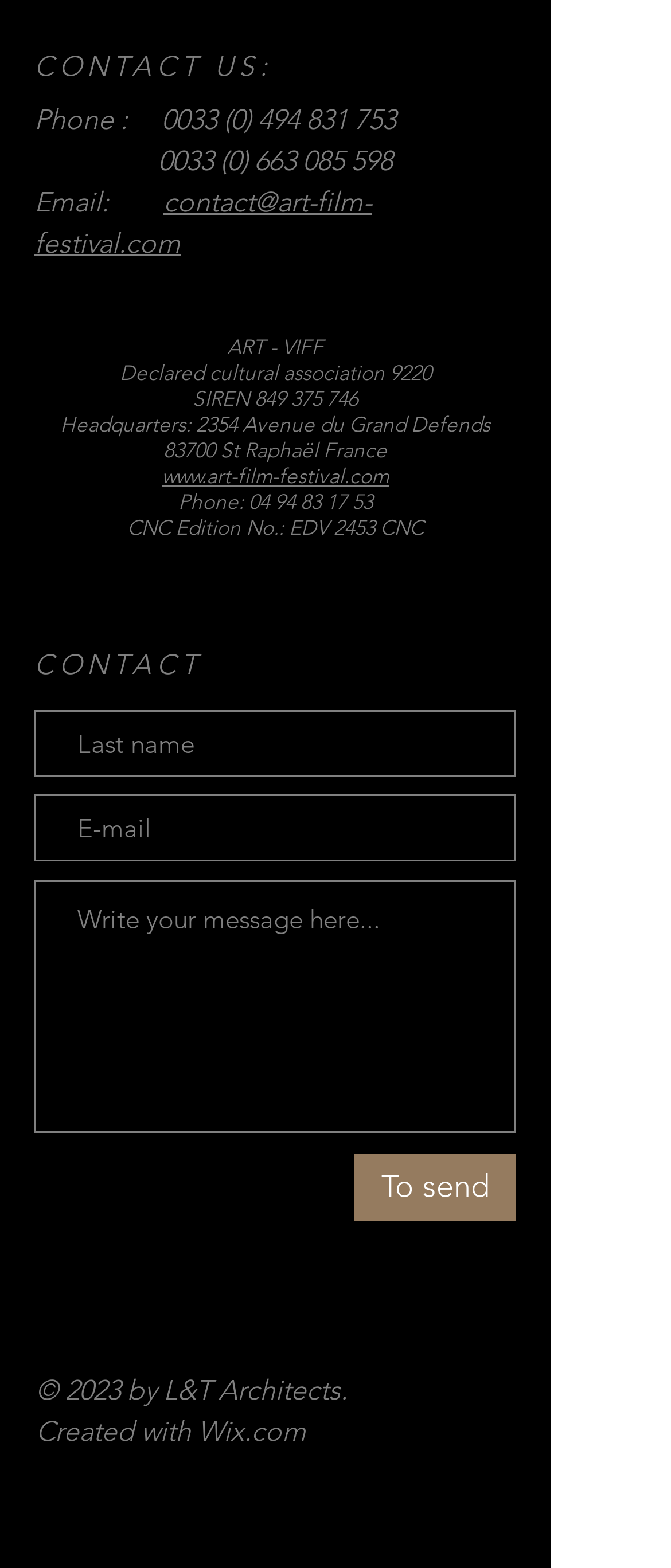Use a single word or phrase to respond to the question:
What is the phone number to contact?

0033 (0) 494 831 753